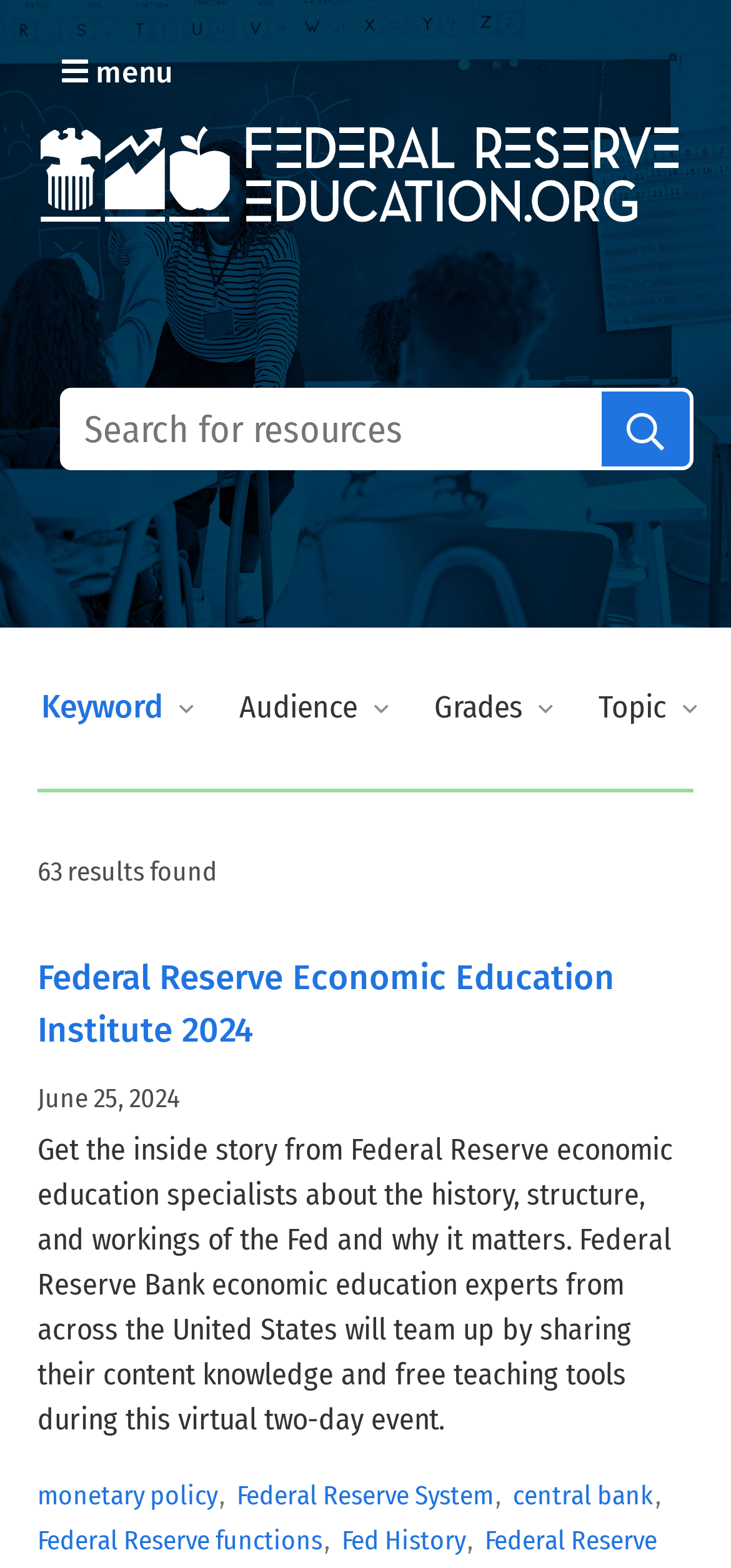Determine the bounding box coordinates of the clickable region to execute the instruction: "Filter by keyword". The coordinates should be four float numbers between 0 and 1, denoted as [left, top, right, bottom].

[0.051, 0.428, 0.271, 0.475]